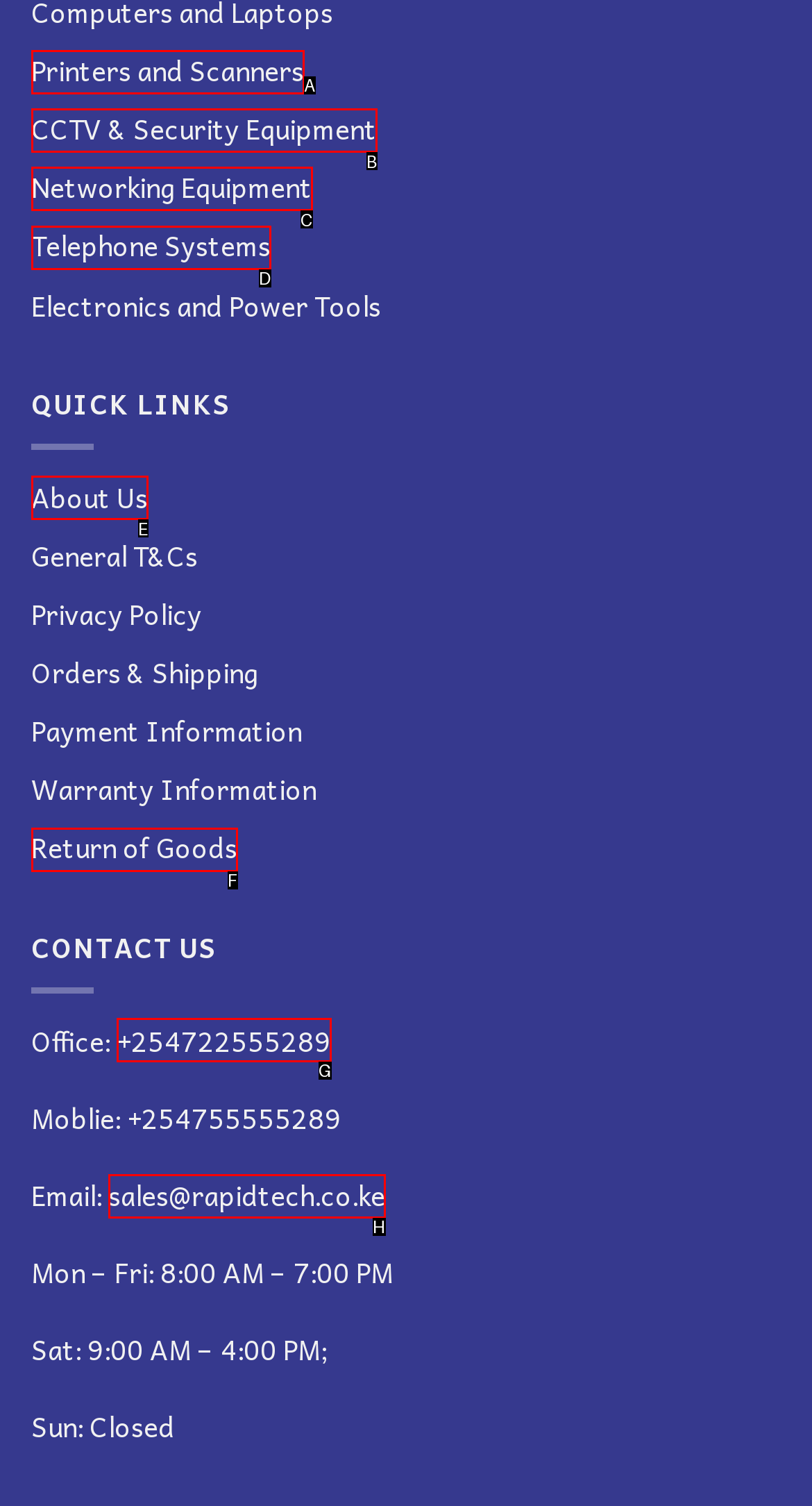Out of the given choices, which letter corresponds to the UI element required to Call office number? Answer with the letter.

G